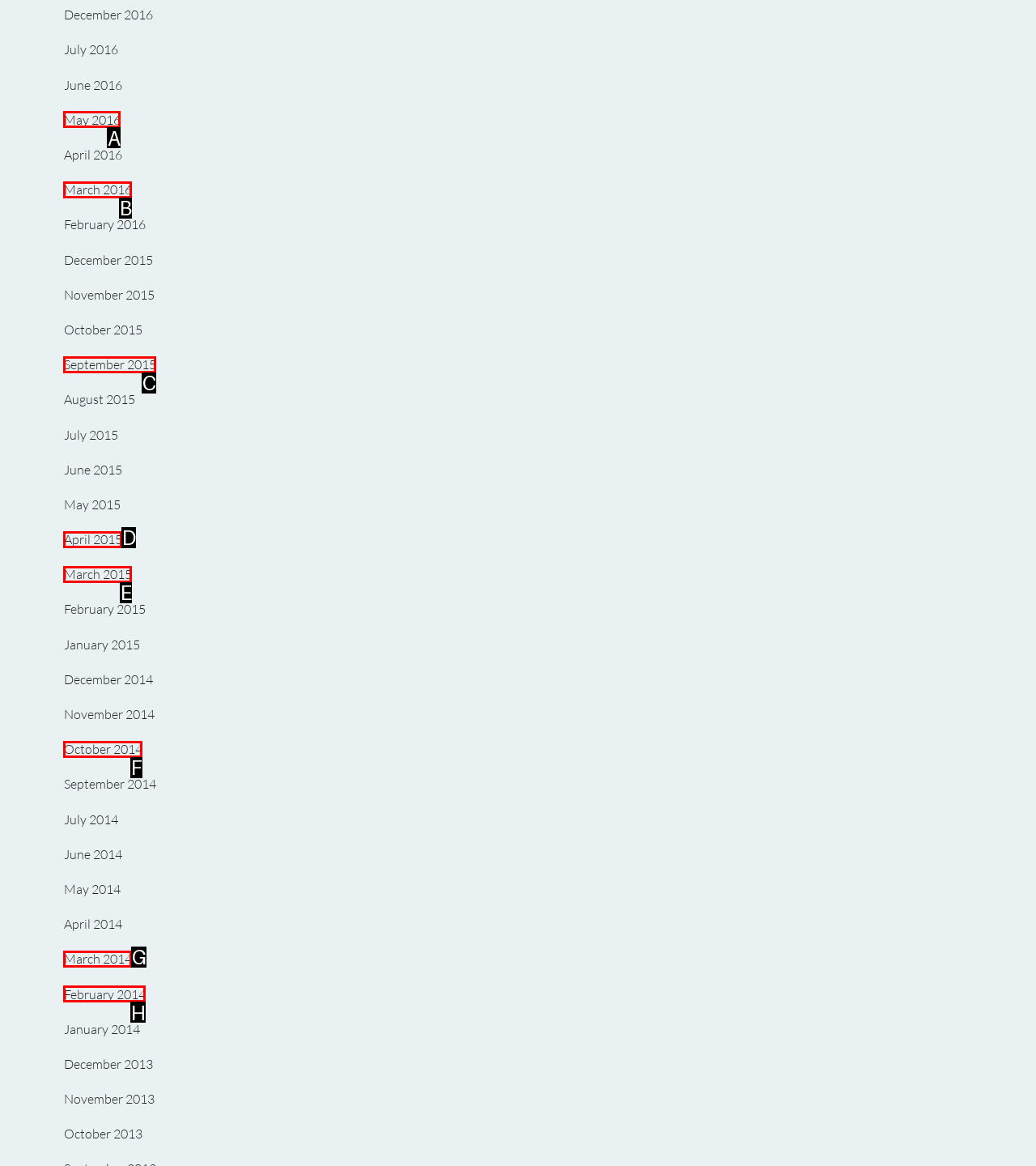From the options presented, which lettered element matches this description: March 2015
Reply solely with the letter of the matching option.

E